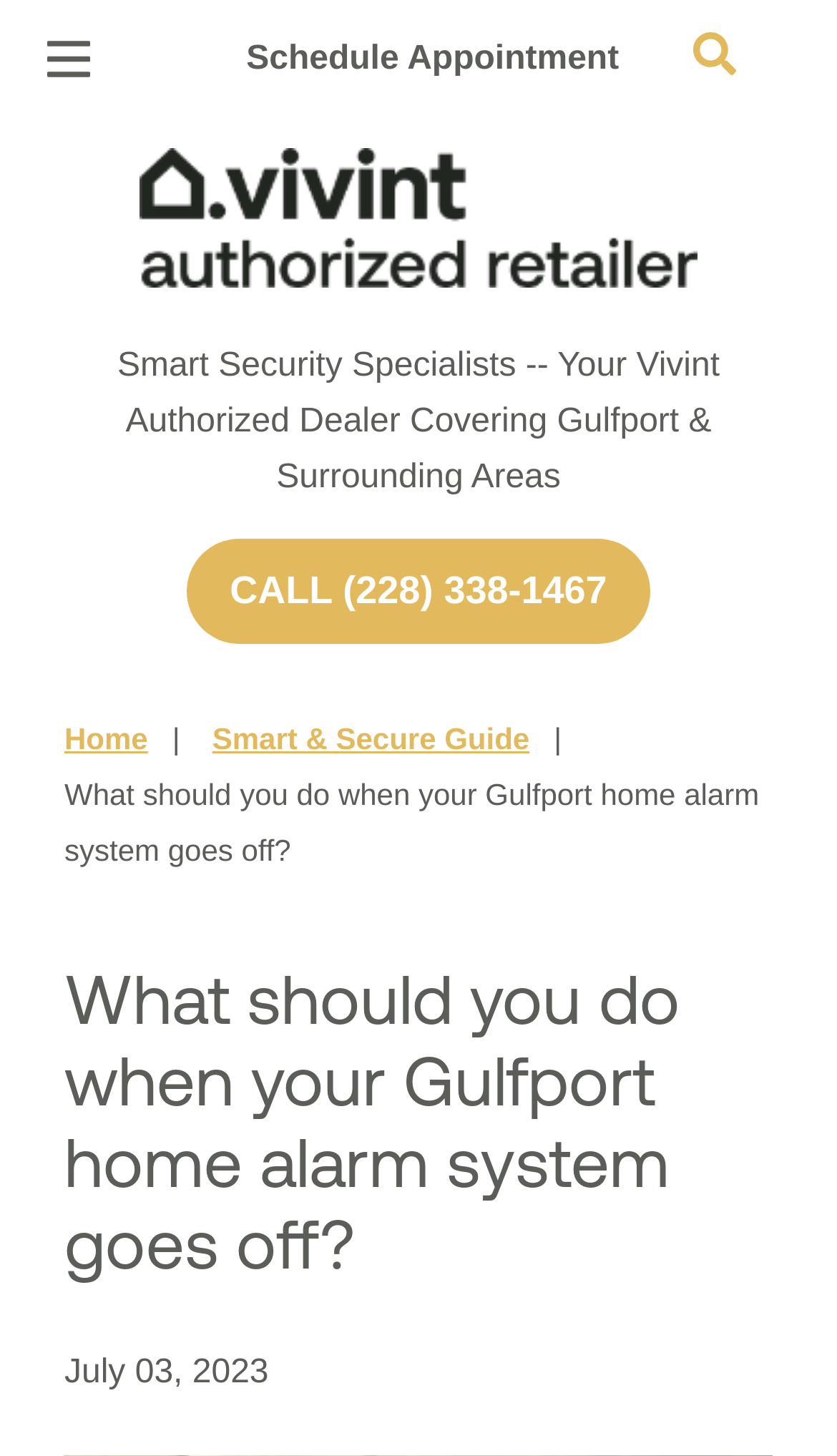Mark the bounding box of the element that matches the following description: "CALL (228) 338-1467".

[0.223, 0.37, 0.777, 0.442]